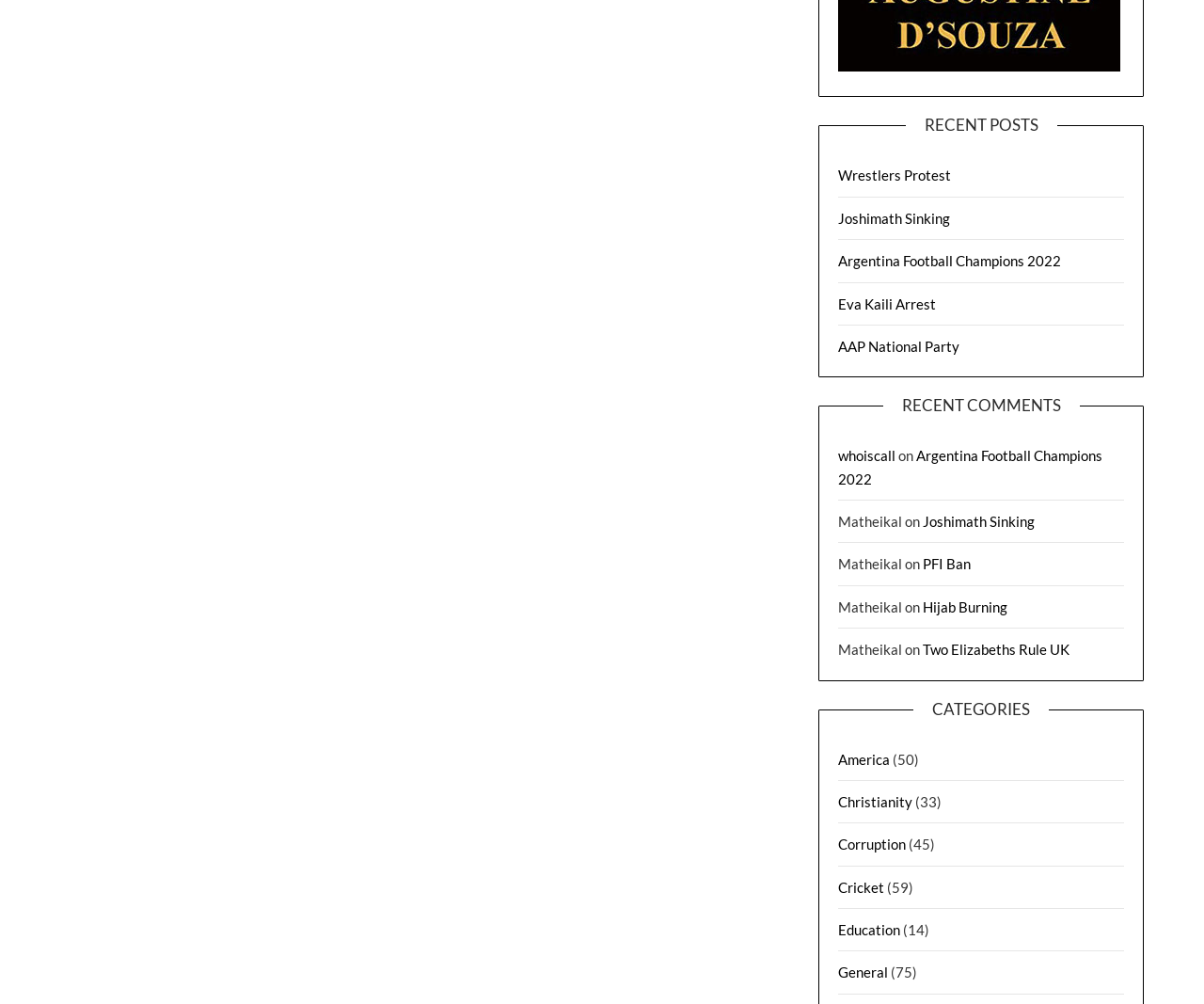What is the title of the first recent post?
Answer the question based on the image using a single word or a brief phrase.

Wrestlers Protest